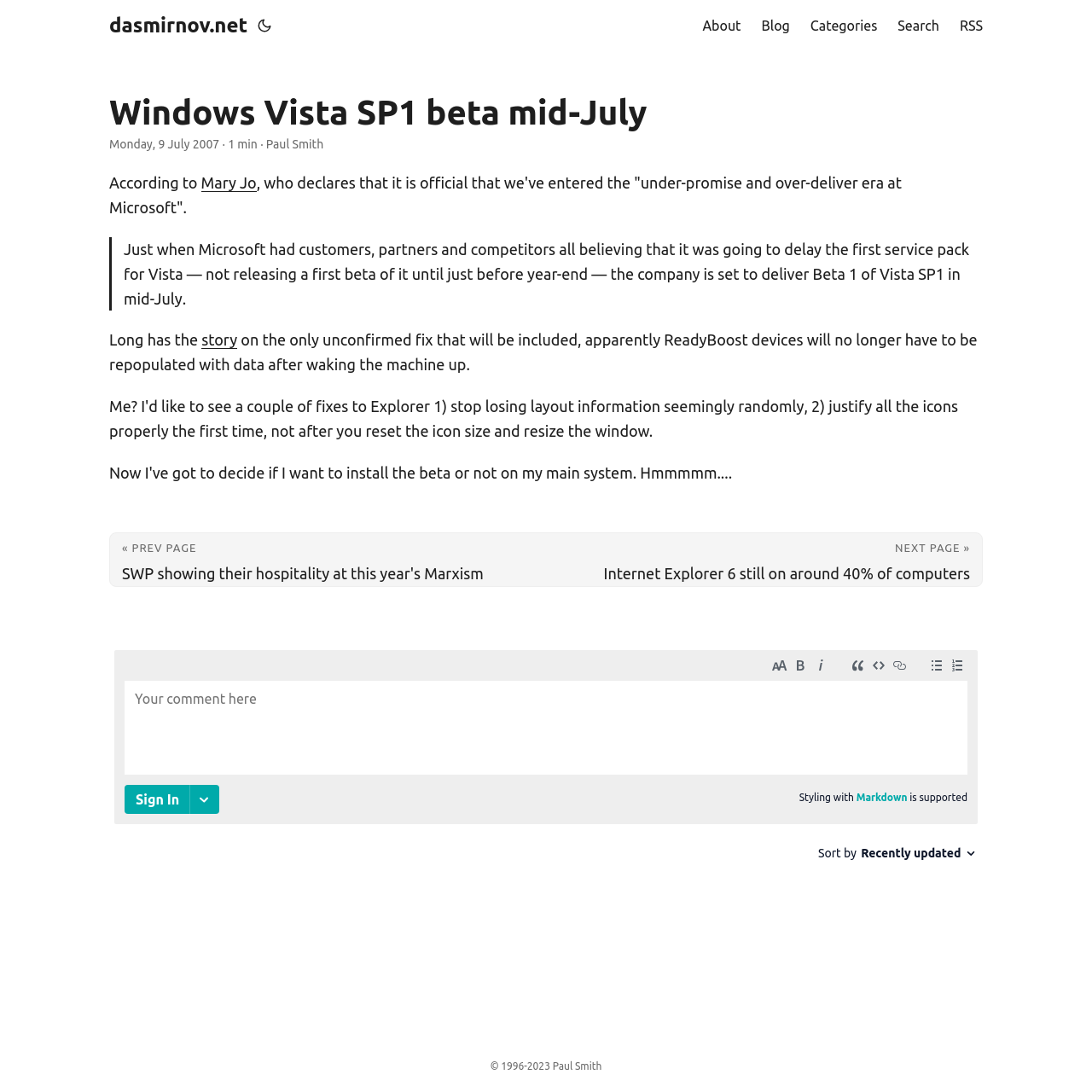Write an elaborate caption that captures the essence of the webpage.

This webpage appears to be a blog post with a title "Windows Vista SP1 beta mid-July". At the top, there is a navigation menu with links to "dasmirnov.net", "About", "Blog", "Categories", "Search", and "RSS". The navigation menu is situated at the top of the page, spanning from the left to the right.

Below the navigation menu, there is a main content area that occupies most of the page. The content area is divided into several sections. The first section is a header area that displays the title of the blog post, "Windows Vista SP1 beta mid-July", along with the date and time of the post, "Monday, 9 July 2007", and the author's name, "Paul Smith".

The main content of the blog post is presented in a series of paragraphs. The first paragraph starts with the text "According to Mary Jo, who declares that it is official that we've entered the 'under-promise and over-deliver era at Microsoft'." The text is followed by a blockquote that contains a longer passage of text discussing Microsoft's plans to release the first service pack for Vista.

The blog post continues with more paragraphs of text, including a link to a related story. At the bottom of the page, there is a footer area that contains links to previous and next pages, as well as an iframe that displays comments from readers.

Finally, at the very bottom of the page, there is a copyright notice that reads "© 1996-2023 Paul Smith".